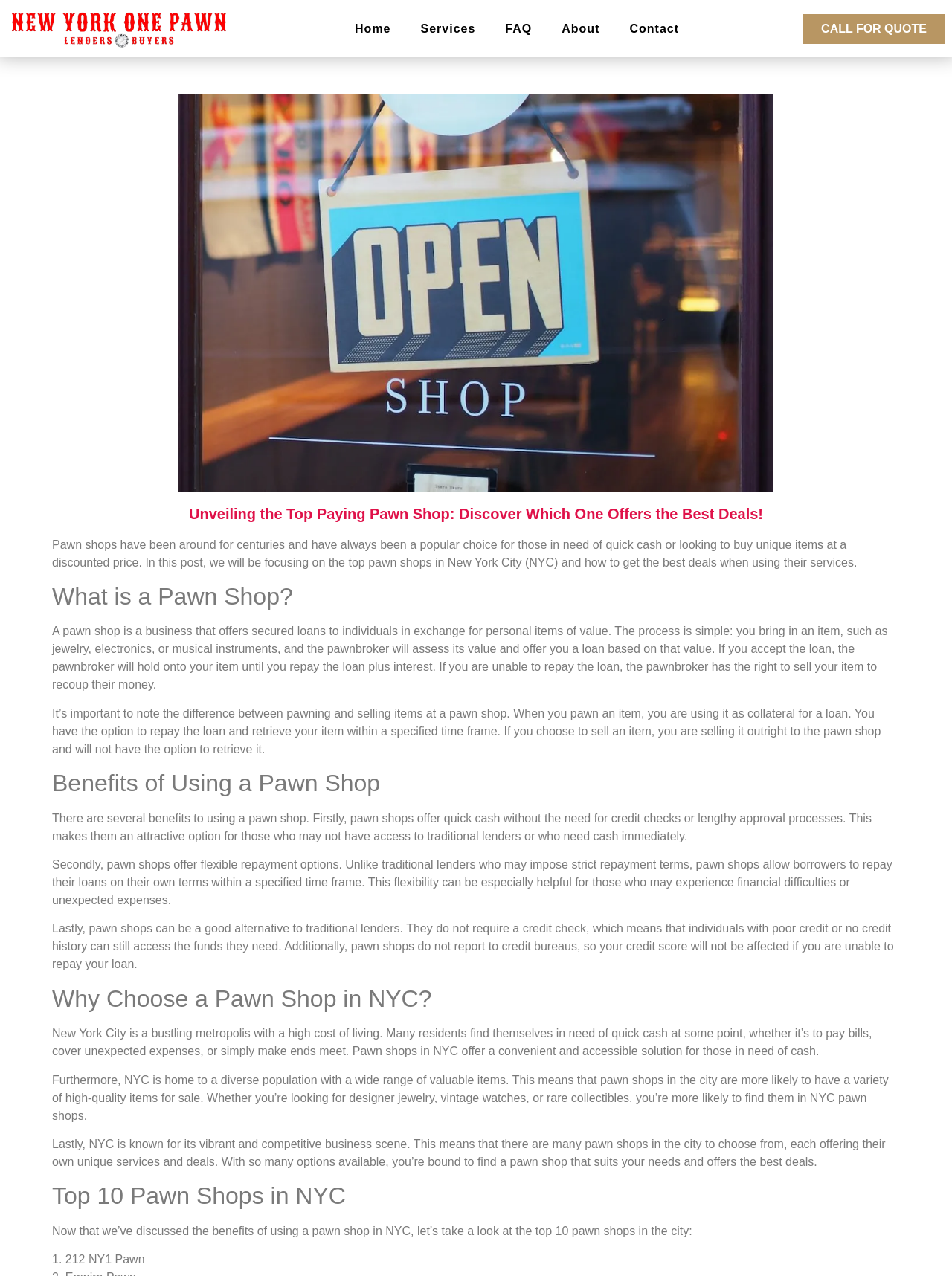How many pawn shops are listed in the top 10?
Use the image to give a comprehensive and detailed response to the question.

The webpage lists the top 10 pawn shops in NYC, starting with '1. 212 NY1 Pawn' and implying that there are 9 more pawn shops listed.